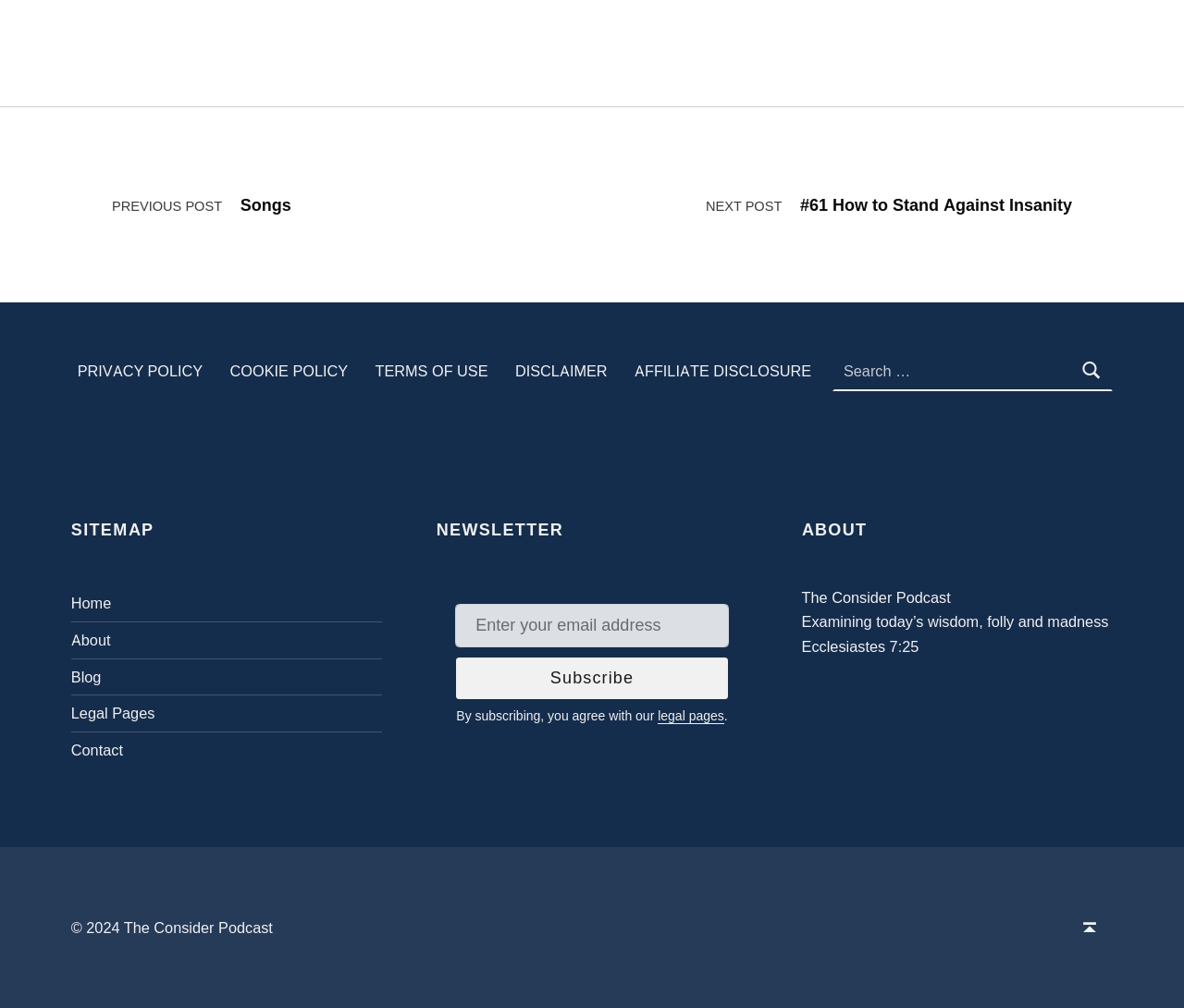Please specify the bounding box coordinates of the clickable region to carry out the following instruction: "Go to previous post". The coordinates should be four float numbers between 0 and 1, in the format [left, top, right, bottom].

[0.095, 0.107, 0.499, 0.299]